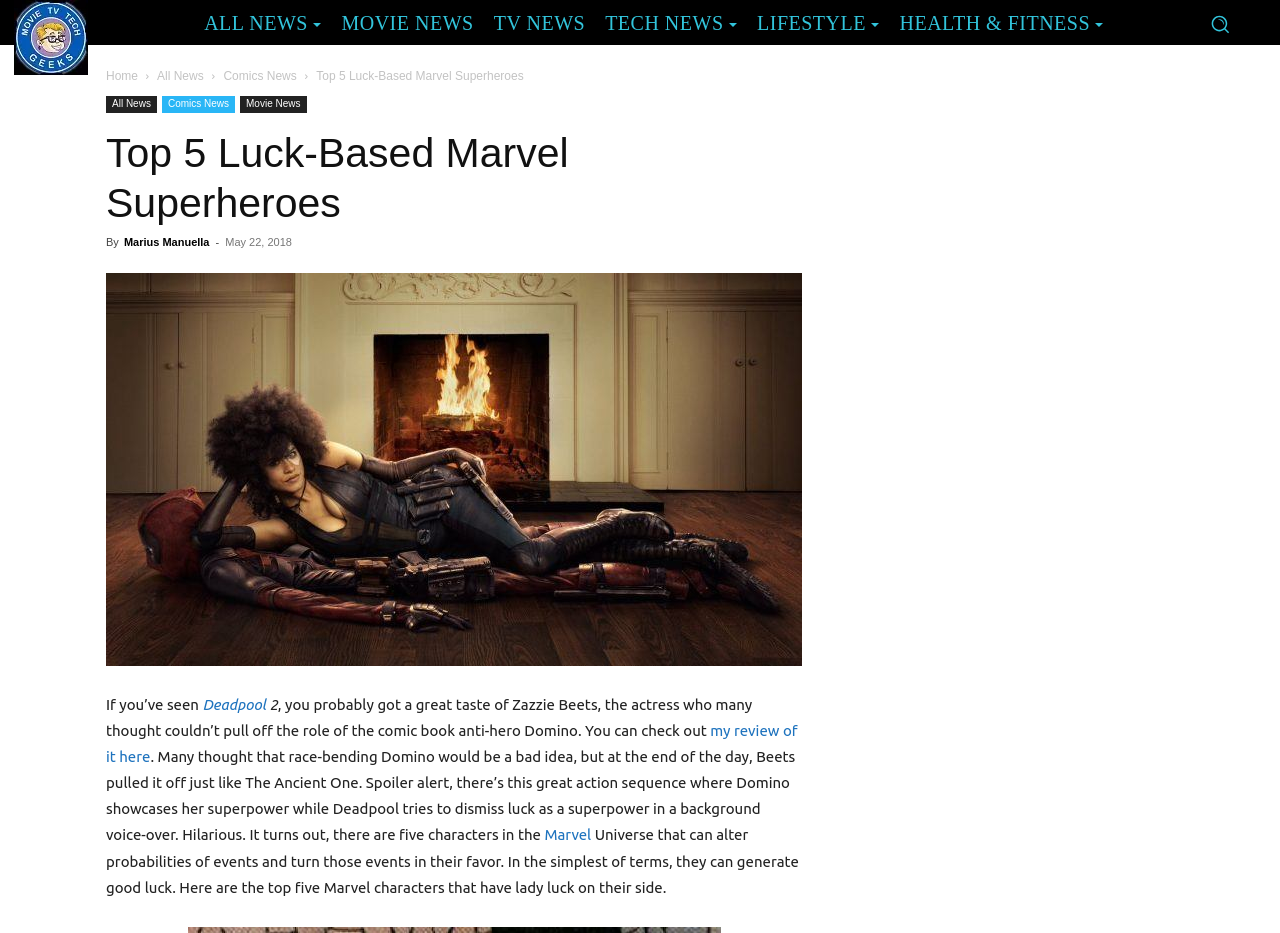Please identify the bounding box coordinates of the region to click in order to complete the task: "Go to Home page". The coordinates must be four float numbers between 0 and 1, specified as [left, top, right, bottom].

[0.083, 0.074, 0.108, 0.089]